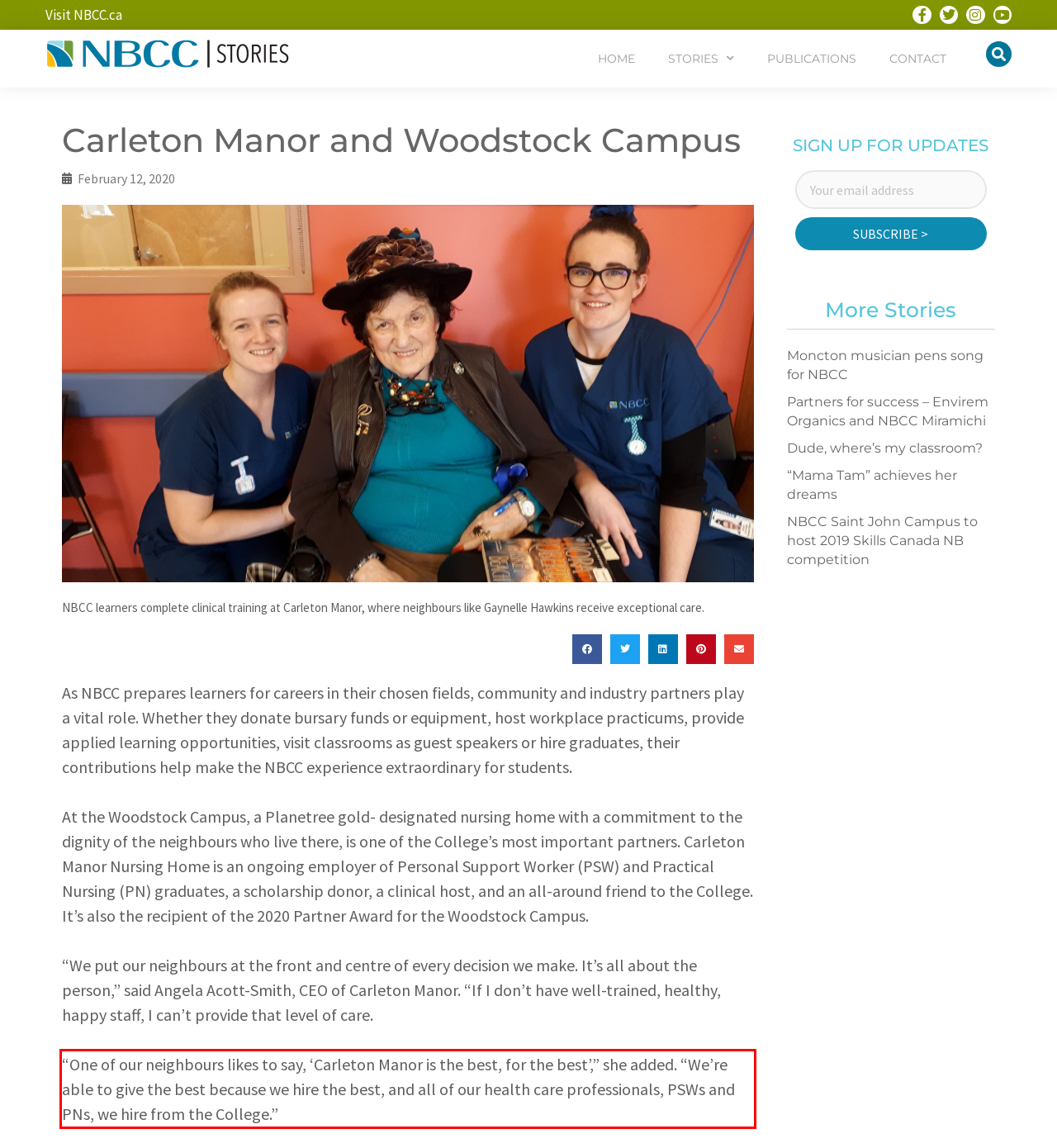Using the provided screenshot of a webpage, recognize the text inside the red rectangle bounding box by performing OCR.

“One of our neighbours likes to say, ‘Carleton Manor is the best, for the best’,” she added. “We’re able to give the best because we hire the best, and all of our health care professionals, PSWs and PNs, we hire from the College.”